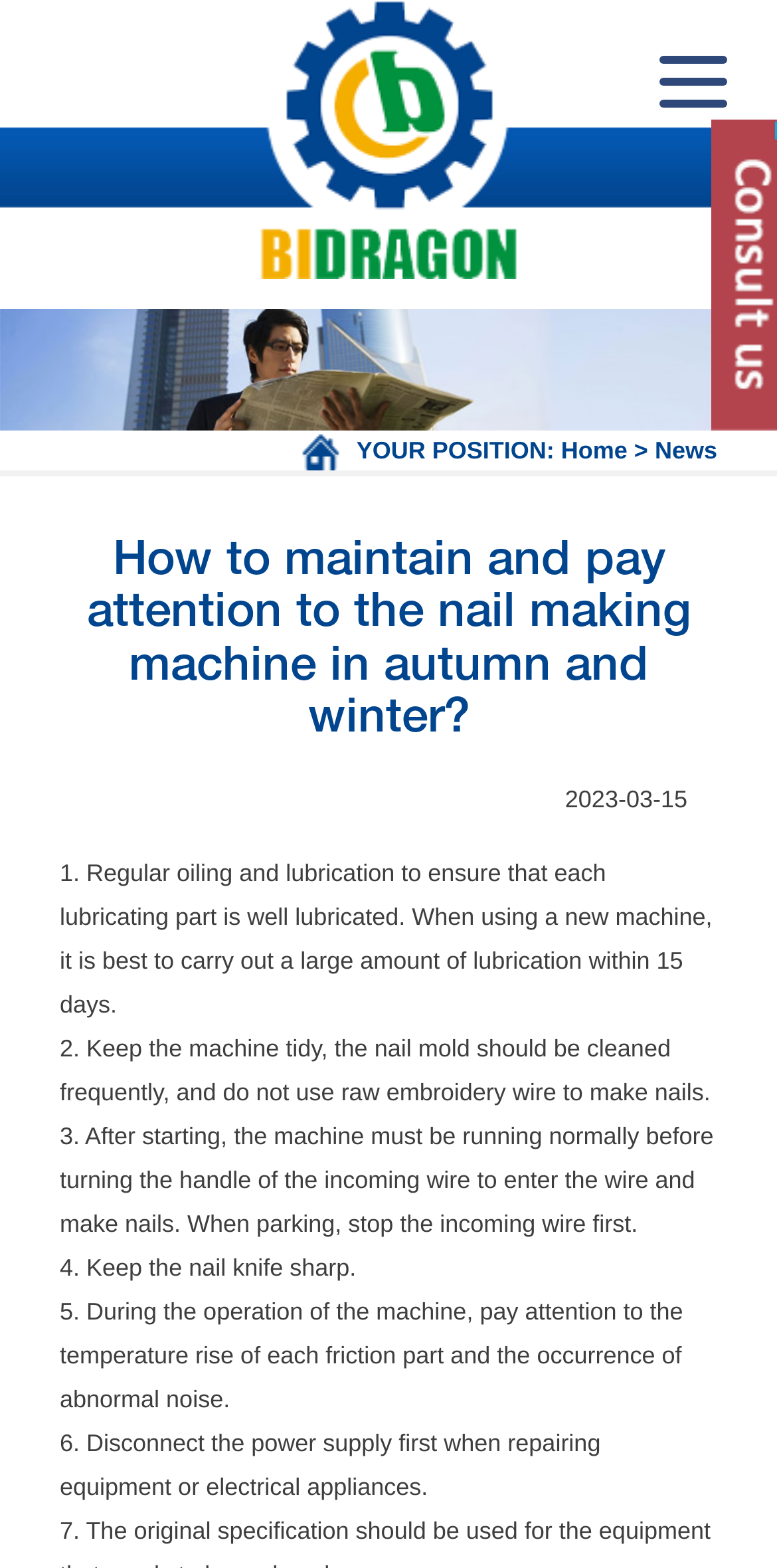What is the topic of the article?
Look at the screenshot and respond with one word or a short phrase.

Nail making machine maintenance